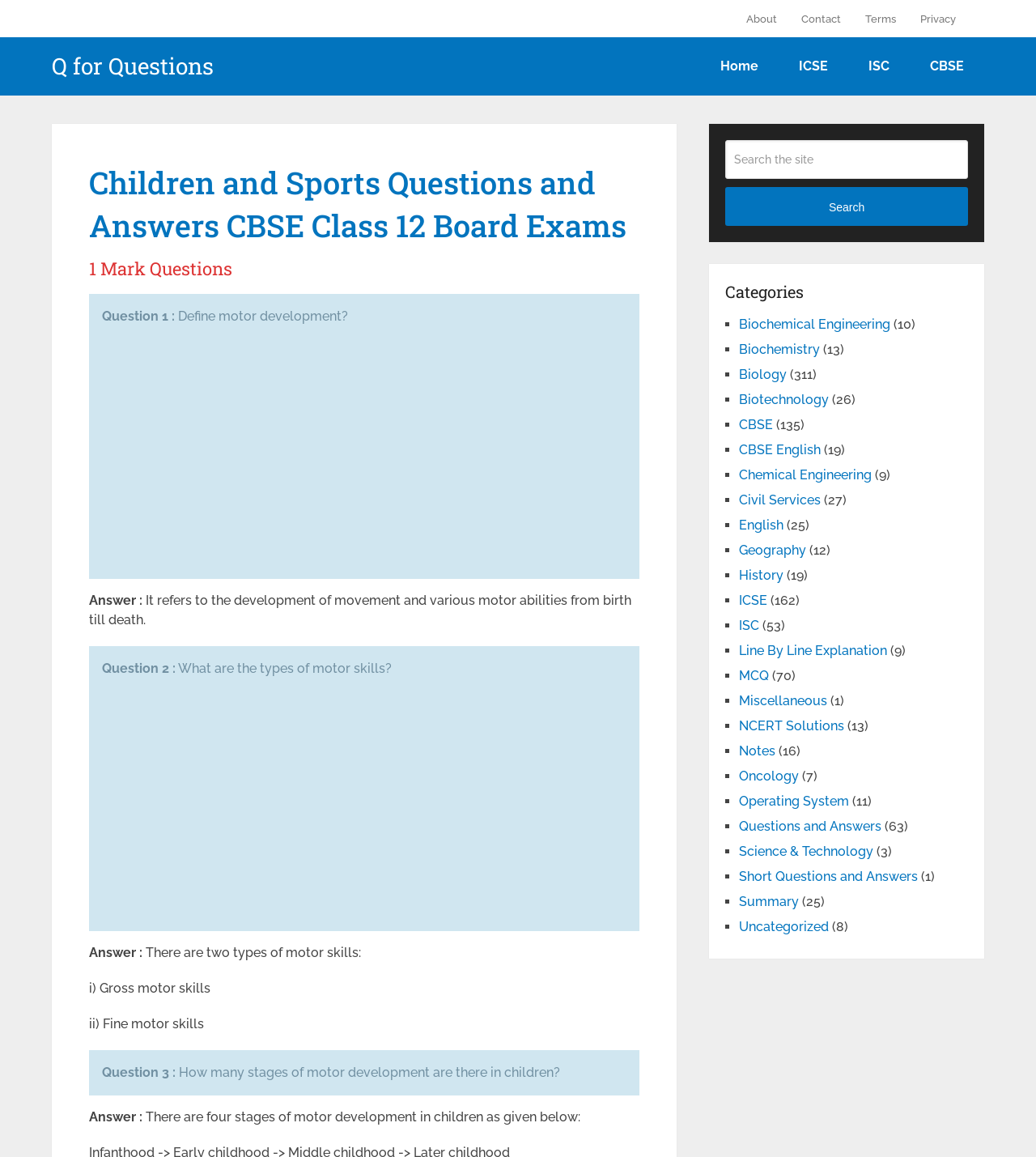Locate the bounding box coordinates of the area to click to fulfill this instruction: "Search the site". The bounding box should be presented as four float numbers between 0 and 1, in the order [left, top, right, bottom].

[0.7, 0.121, 0.934, 0.155]